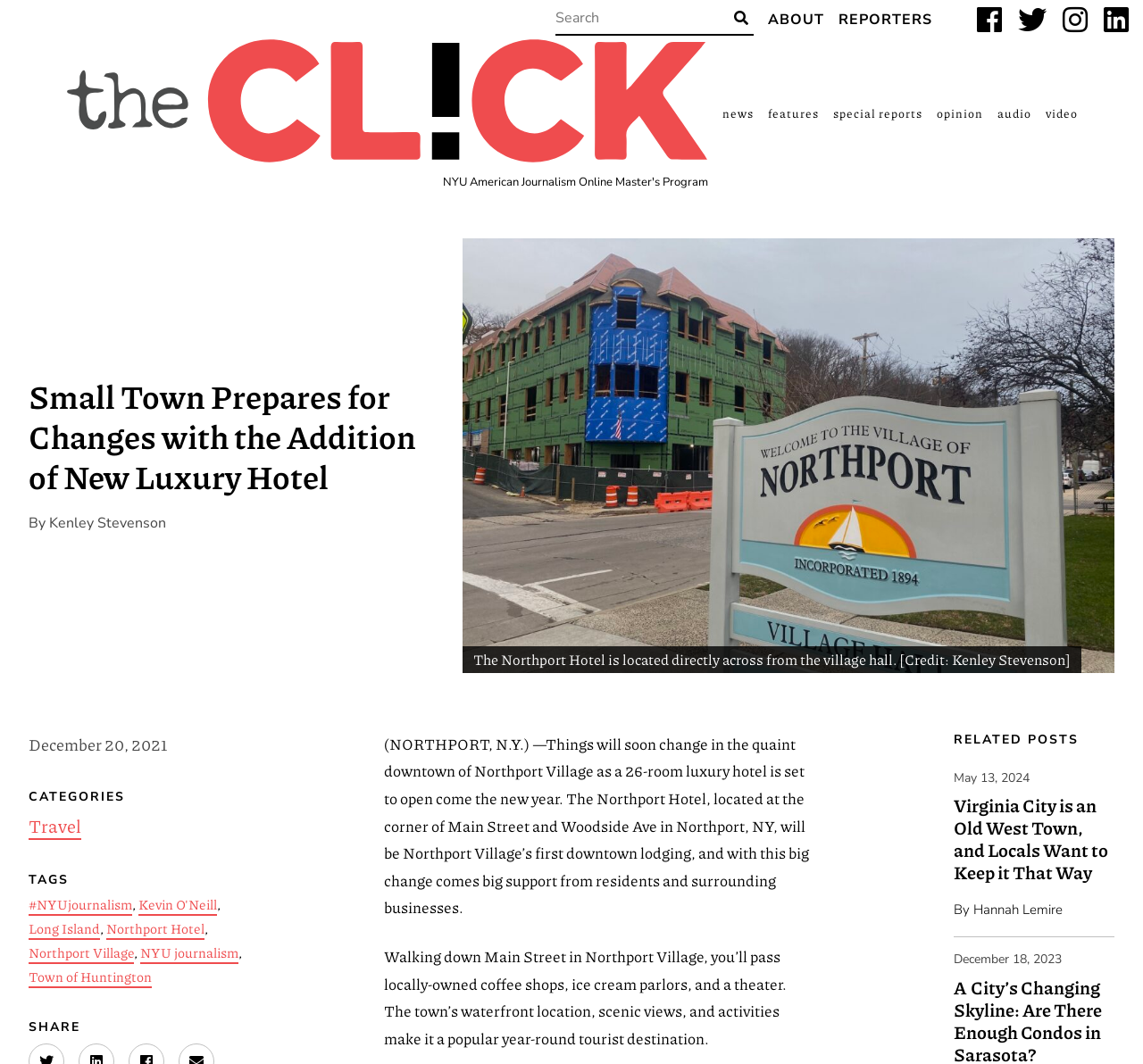Give a comprehensive overview of the webpage, including key elements.

This webpage is about a news article titled "Small Town Prepares for Changes with the Addition of New Luxury Hotel" from The Click. At the top, there is a navigation menu with links to "ABOUT", "REPORTERS", and social media platforms like Facebook, Twitter, Instagram, and LinkedIn. Below this, there is a search bar with a textbox and a search button.

The main content of the webpage is an article about a new luxury hotel opening in Northport Village in 2022. The article is divided into sections, with headings and paragraphs of text. There is a photo of the hotel location, with a caption crediting Kenley Stevenson. The article discusses the impact of the new hotel on the town and its residents, with quotes and descriptions of the town's attractions.

To the right of the article, there are links to related categories and tags, including "Travel", "Long Island", and "Northport Hotel". There are also links to share the article on social media. At the bottom of the page, there is a section titled "RELATED POSTS" with a link to another article.

Overall, the webpage has a clean and organized layout, with clear headings and concise text. The article provides informative content about the new hotel and its impact on the town, with supporting images and links to related topics.